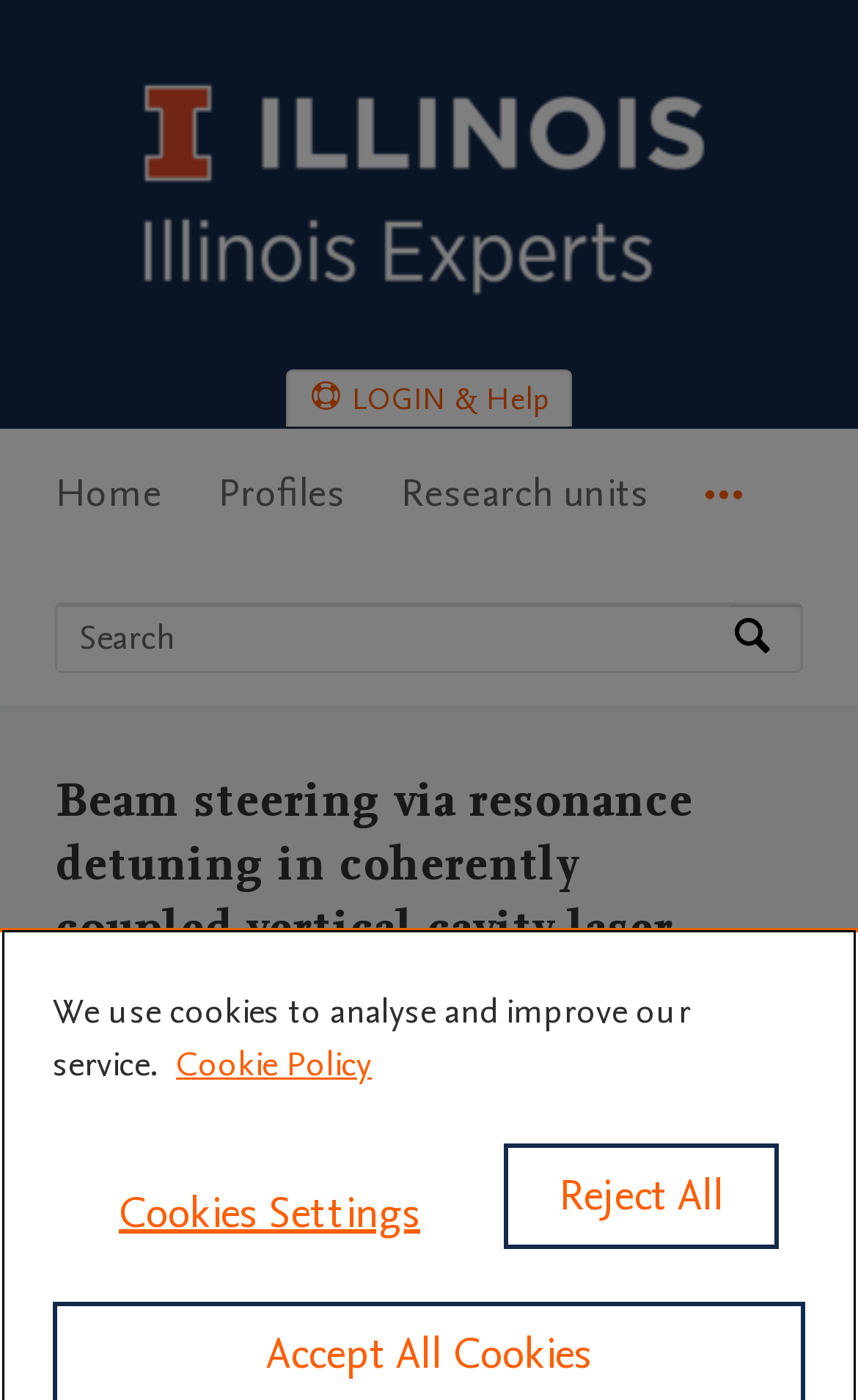Locate the bounding box coordinates of the segment that needs to be clicked to meet this instruction: "Search by expertise, name or affiliation".

[0.067, 0.433, 0.851, 0.48]